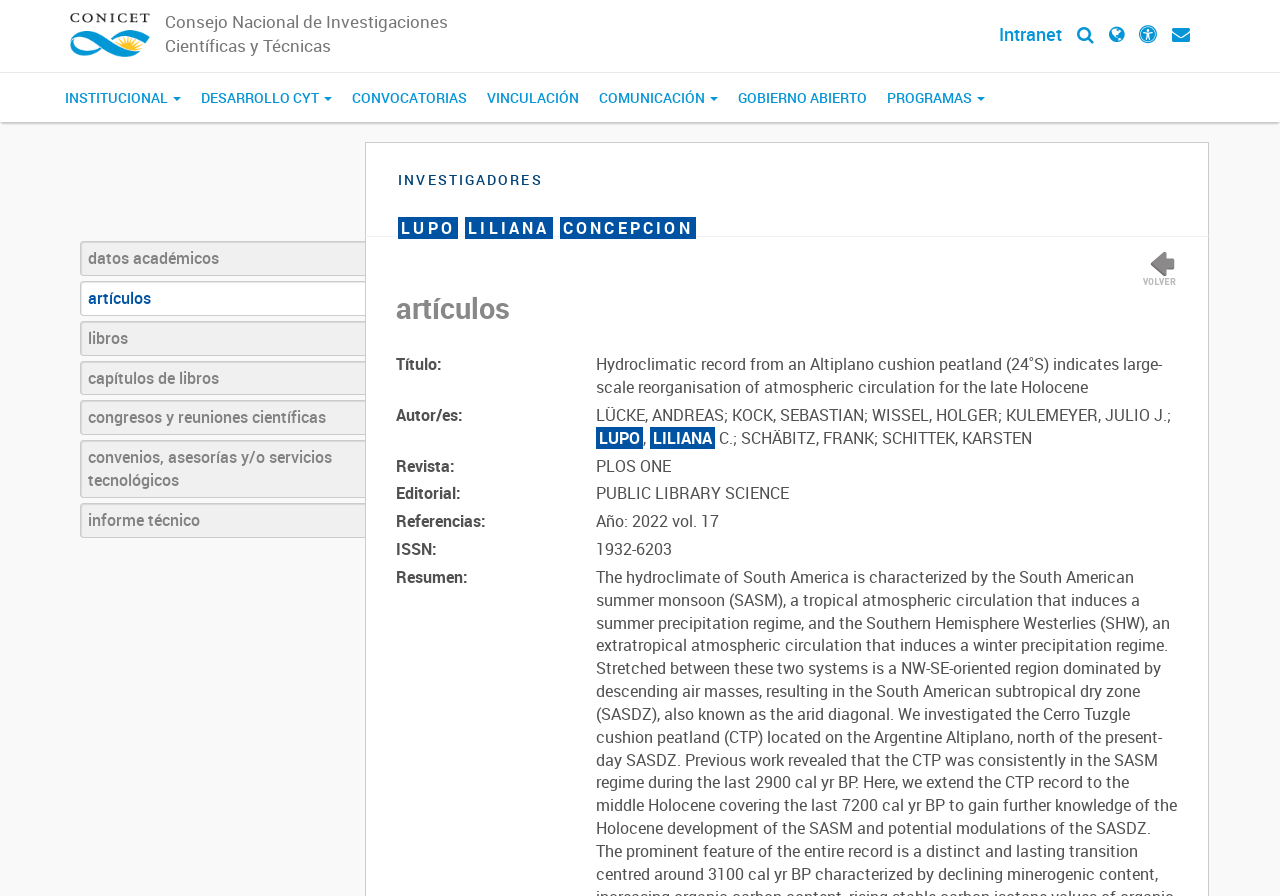Please determine the bounding box coordinates of the element to click in order to execute the following instruction: "Click on the GOBIERNO ABIERTO link". The coordinates should be four float numbers between 0 and 1, specified as [left, top, right, bottom].

[0.569, 0.081, 0.685, 0.136]